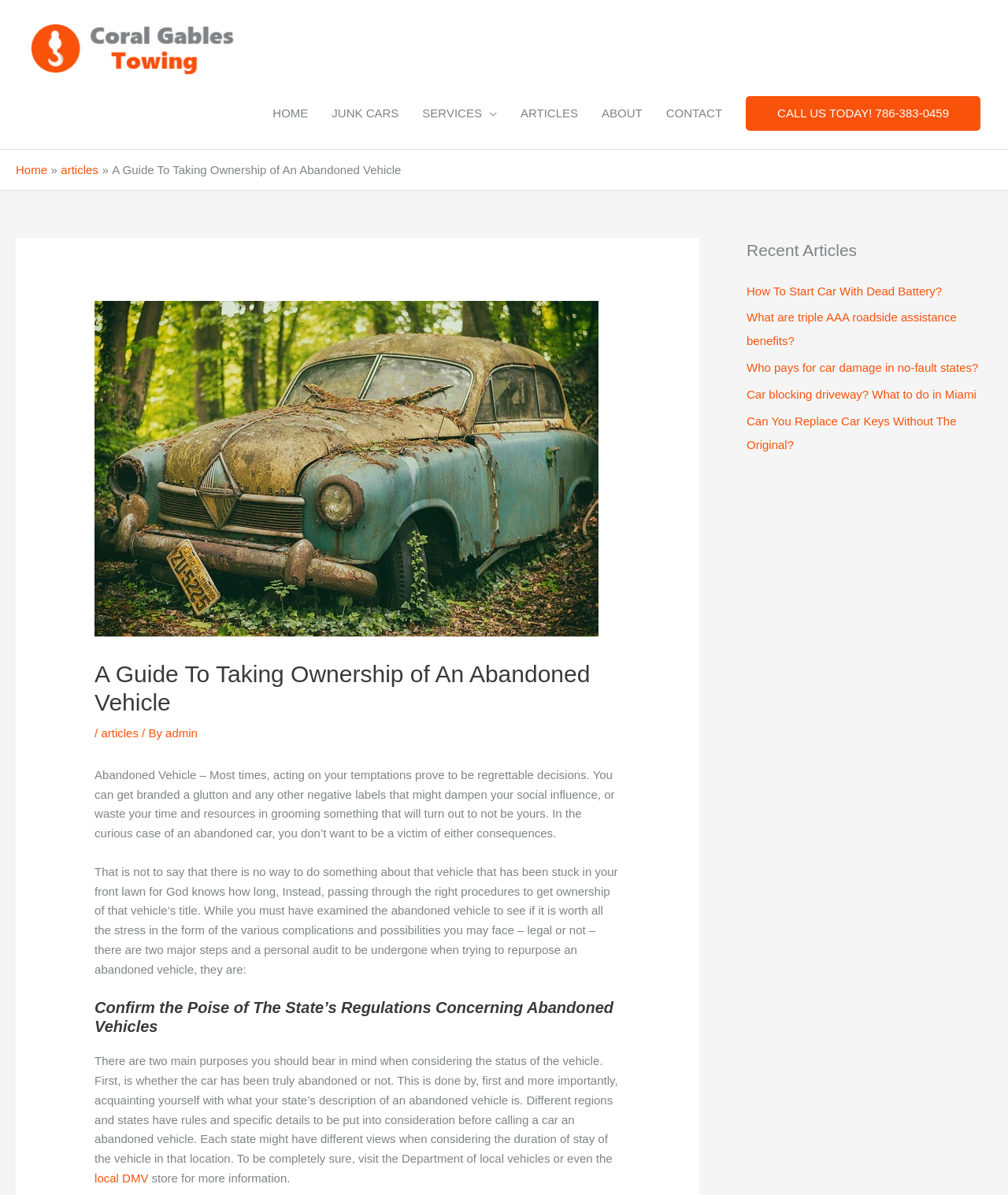Provide a thorough and detailed response to the question by examining the image: 
What is the purpose of visiting the Department of local vehicles?

According to the article, visiting the Department of local vehicles or the local DMV is necessary to get information about the state's description of an abandoned vehicle, which is an important step in taking ownership of an abandoned car.